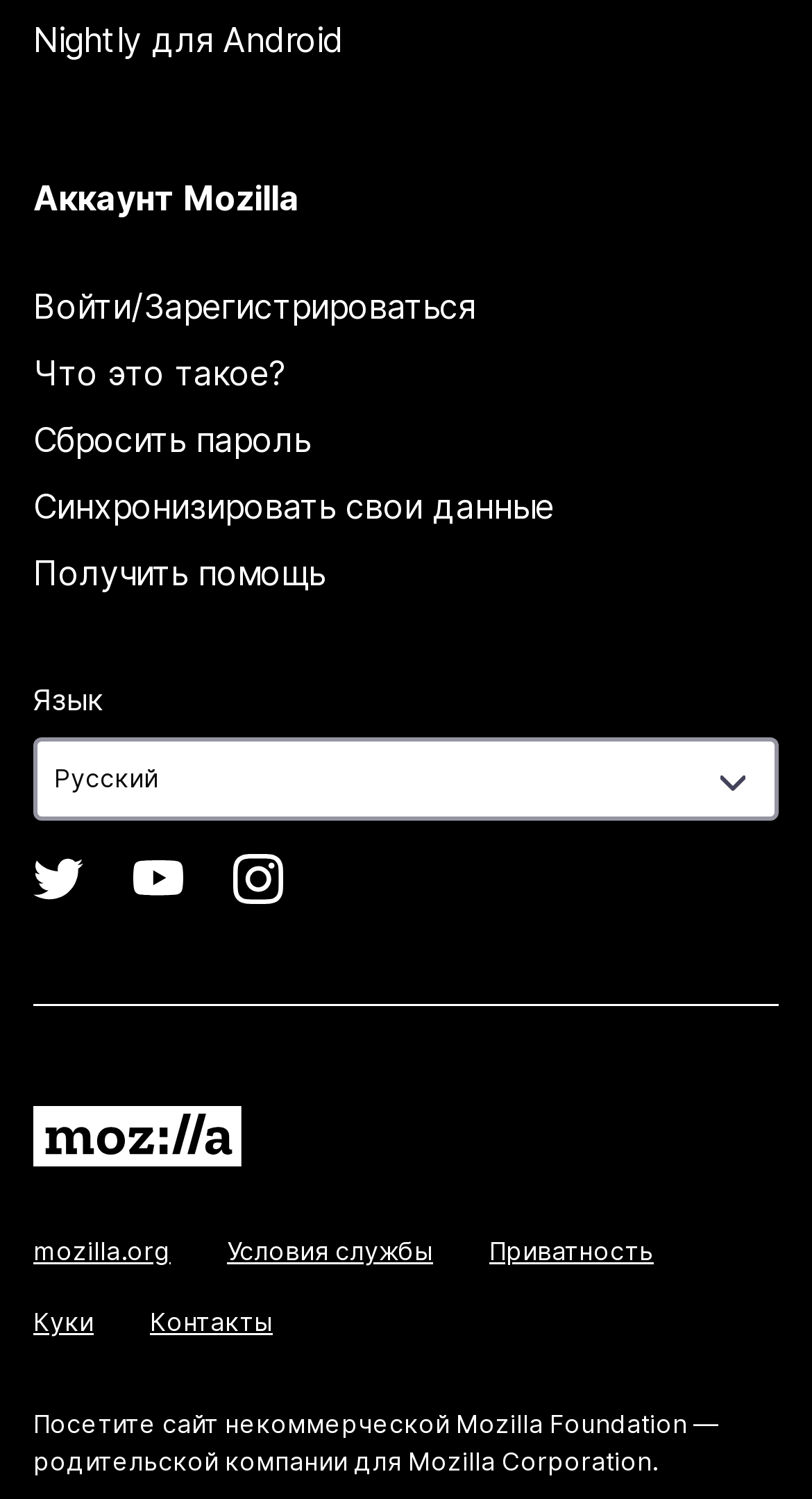Please pinpoint the bounding box coordinates for the region I should click to adhere to this instruction: "Change language".

[0.041, 0.452, 0.126, 0.481]